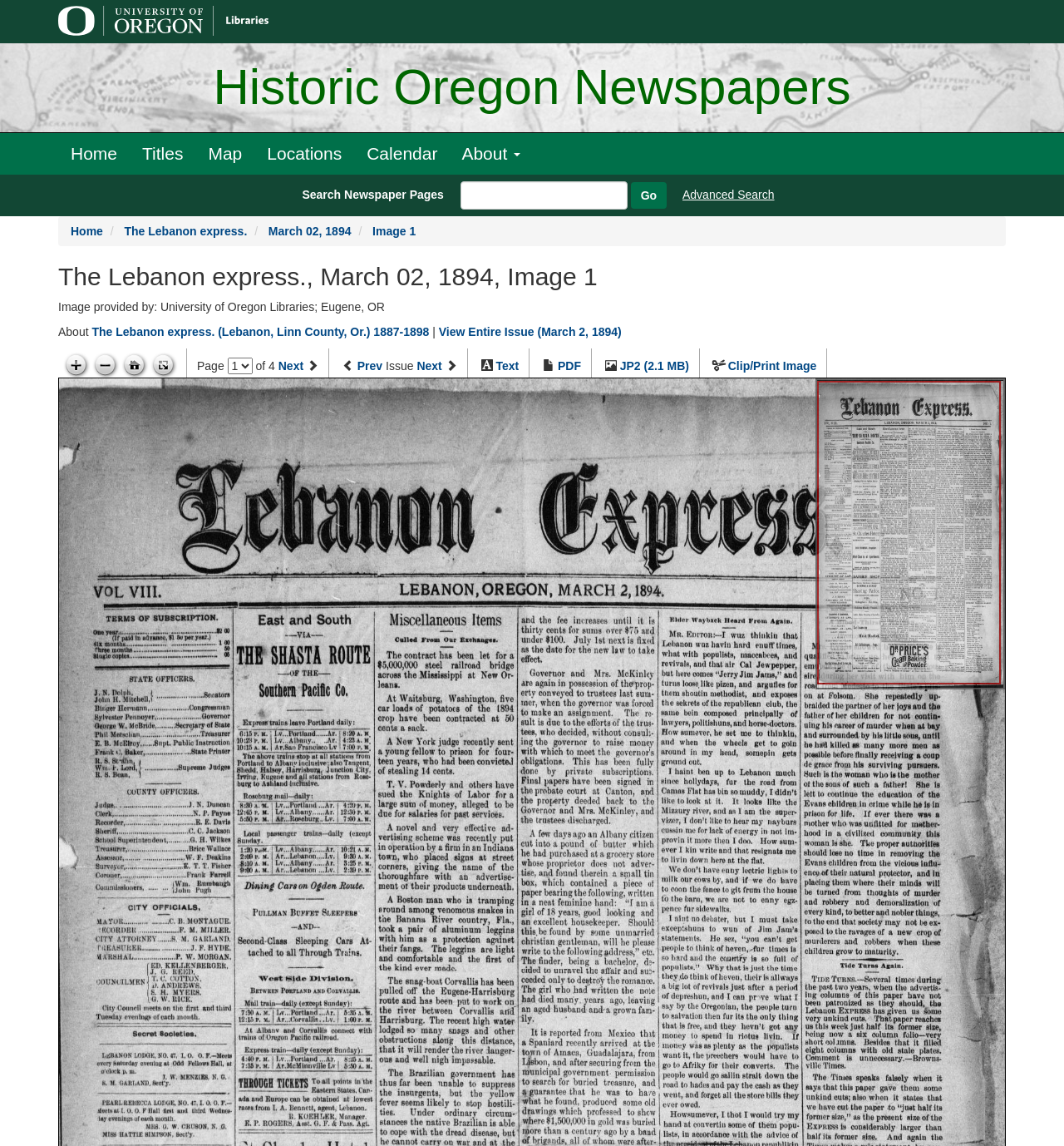Determine the bounding box coordinates of the clickable region to follow the instruction: "Search Newspaper Pages".

[0.272, 0.158, 0.638, 0.183]